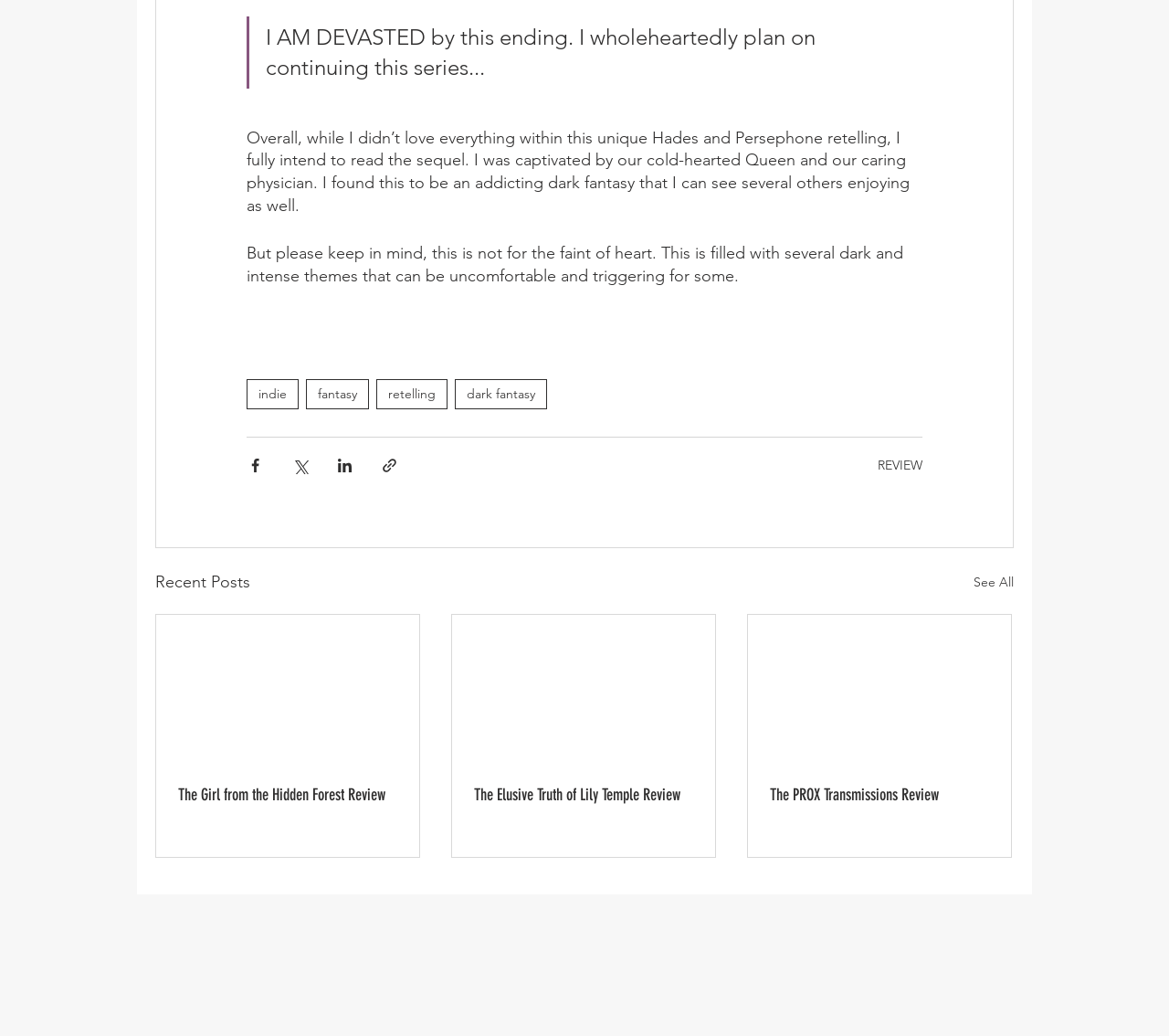Please give a short response to the question using one word or a phrase:
What is the purpose of the 'tags' navigation section?

To categorize reviews